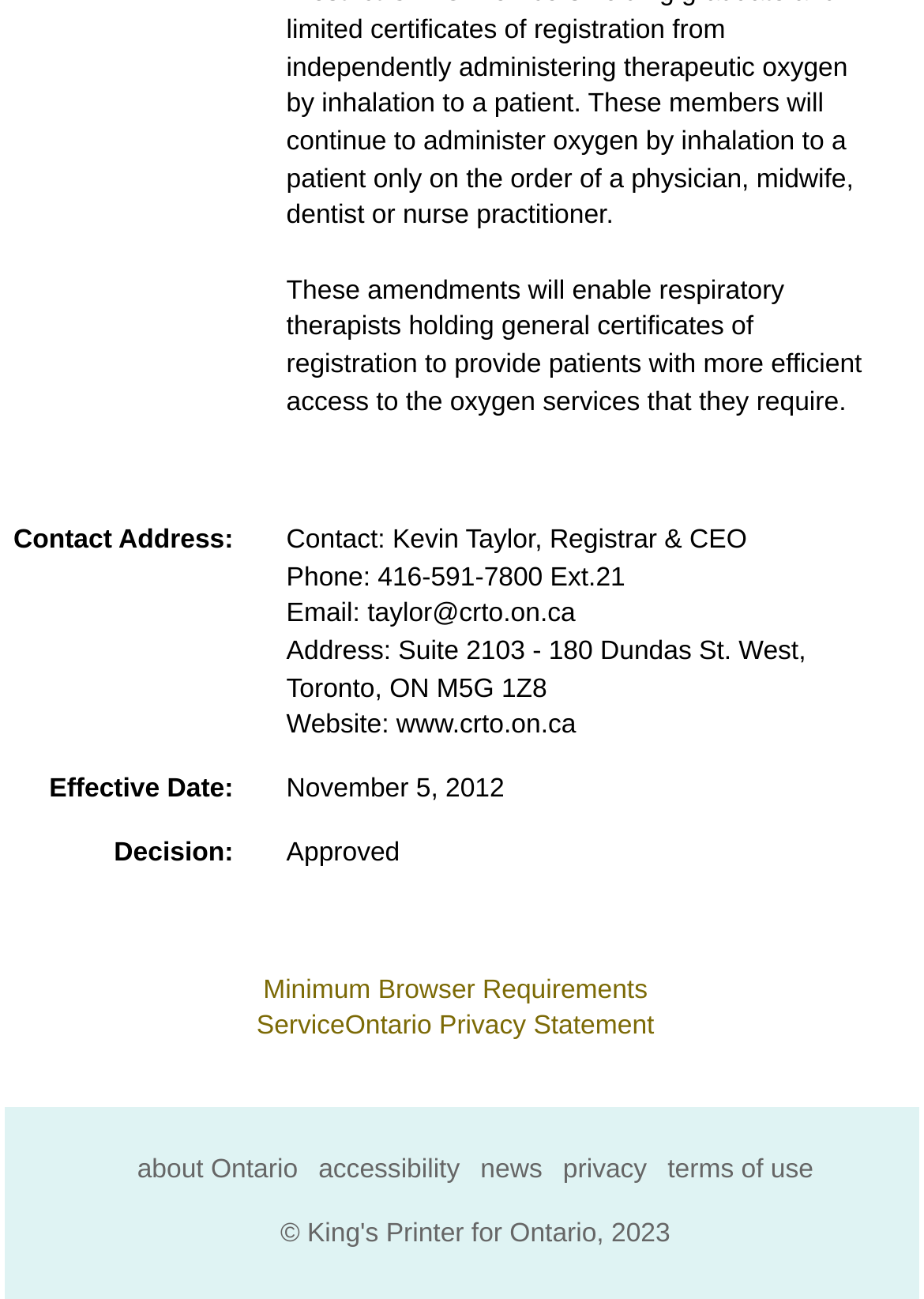Using the given element description, provide the bounding box coordinates (top-left x, top-left y, bottom-right x, bottom-right y) for the corresponding UI element in the screenshot: ServiceOntario Privacy Statement

[0.278, 0.78, 0.708, 0.802]